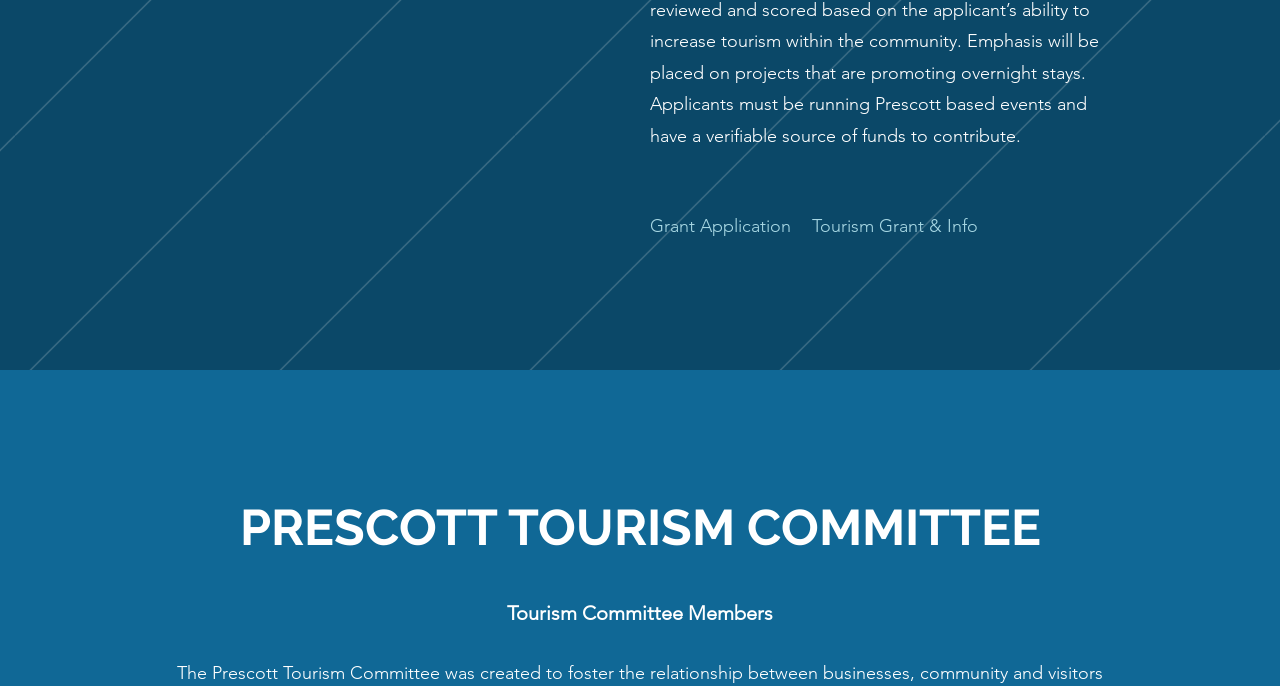Locate the bounding box of the UI element with the following description: "Grant Application".

[0.508, 0.305, 0.619, 0.356]